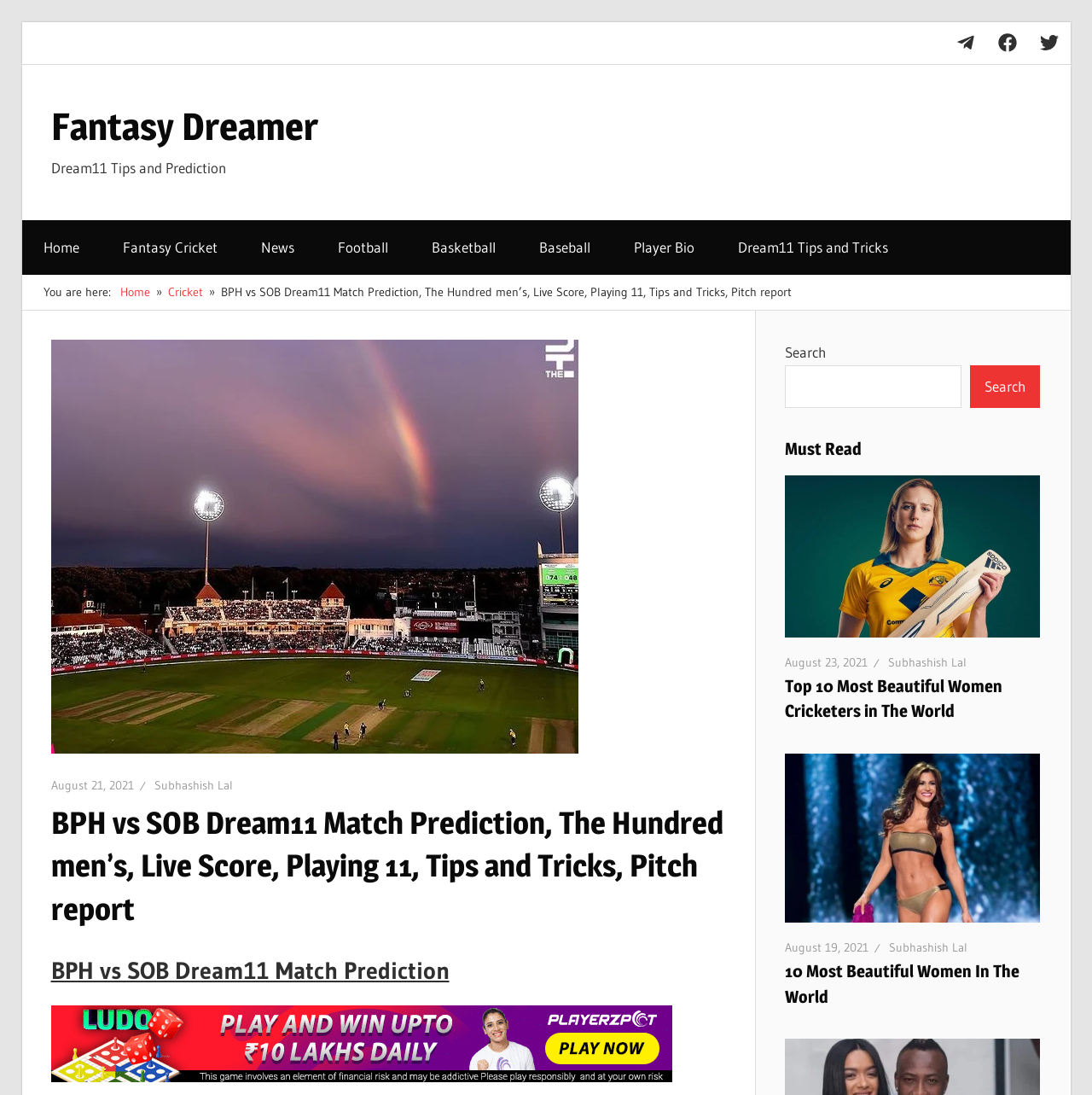Consider the image and give a detailed and elaborate answer to the question: 
What is the text of the breadcrumbs heading?

The breadcrumbs heading is located at the top of the webpage, and its bounding box coordinates are [0.04, 0.26, 0.105, 0.274]. The OCR text of this element is 'You are here:'.